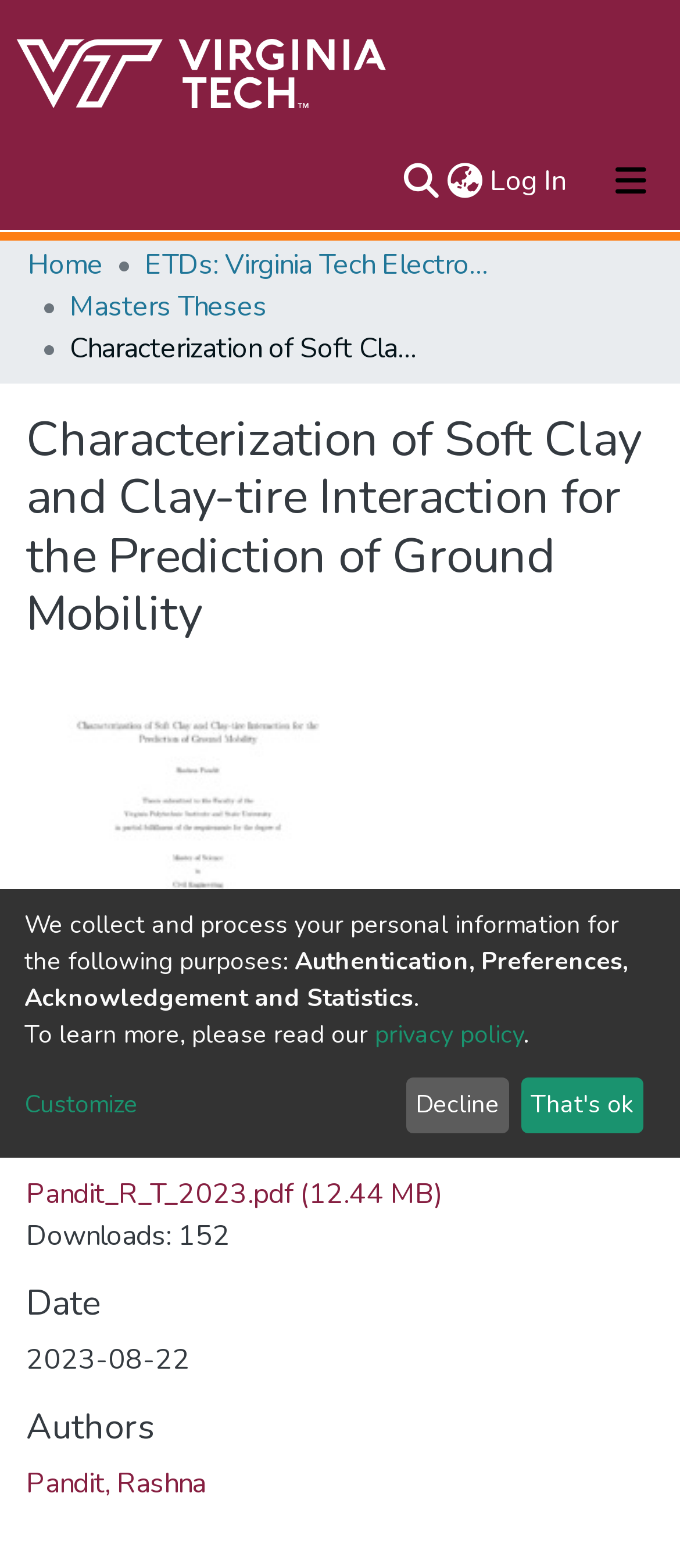What is the file format of the thesis?
Using the visual information from the image, give a one-word or short-phrase answer.

PDF